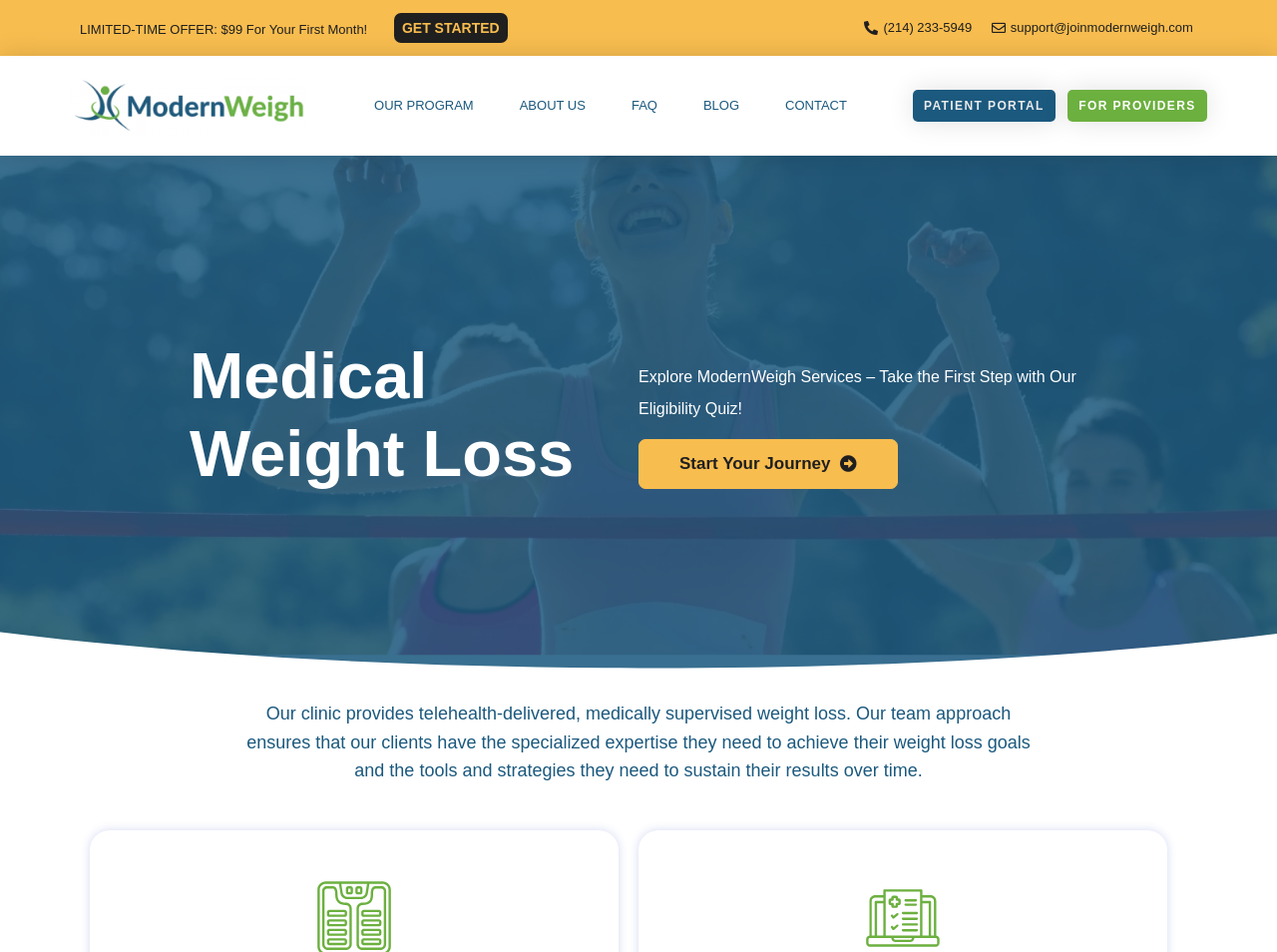Determine the bounding box coordinates of the clickable element to complete this instruction: "Visit the patient portal". Provide the coordinates in the format of four float numbers between 0 and 1, [left, top, right, bottom].

[0.715, 0.094, 0.826, 0.128]